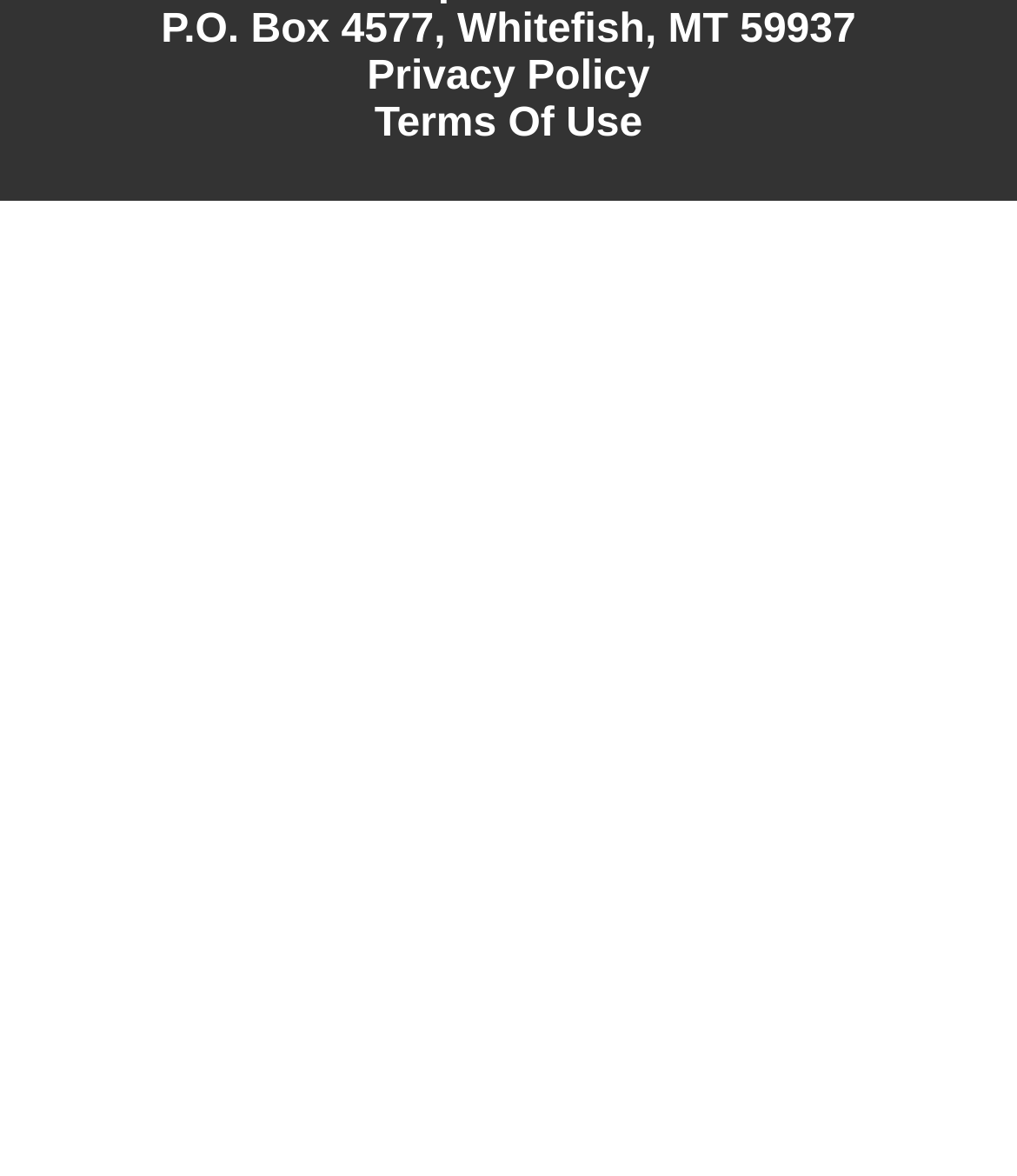Extract the bounding box coordinates of the UI element described by: "parent_node: Email: name="firstName"". The coordinates should include four float numbers ranging from 0 to 1, e.g., [left, top, right, bottom].

[0.0, 0.092, 1.0, 0.183]